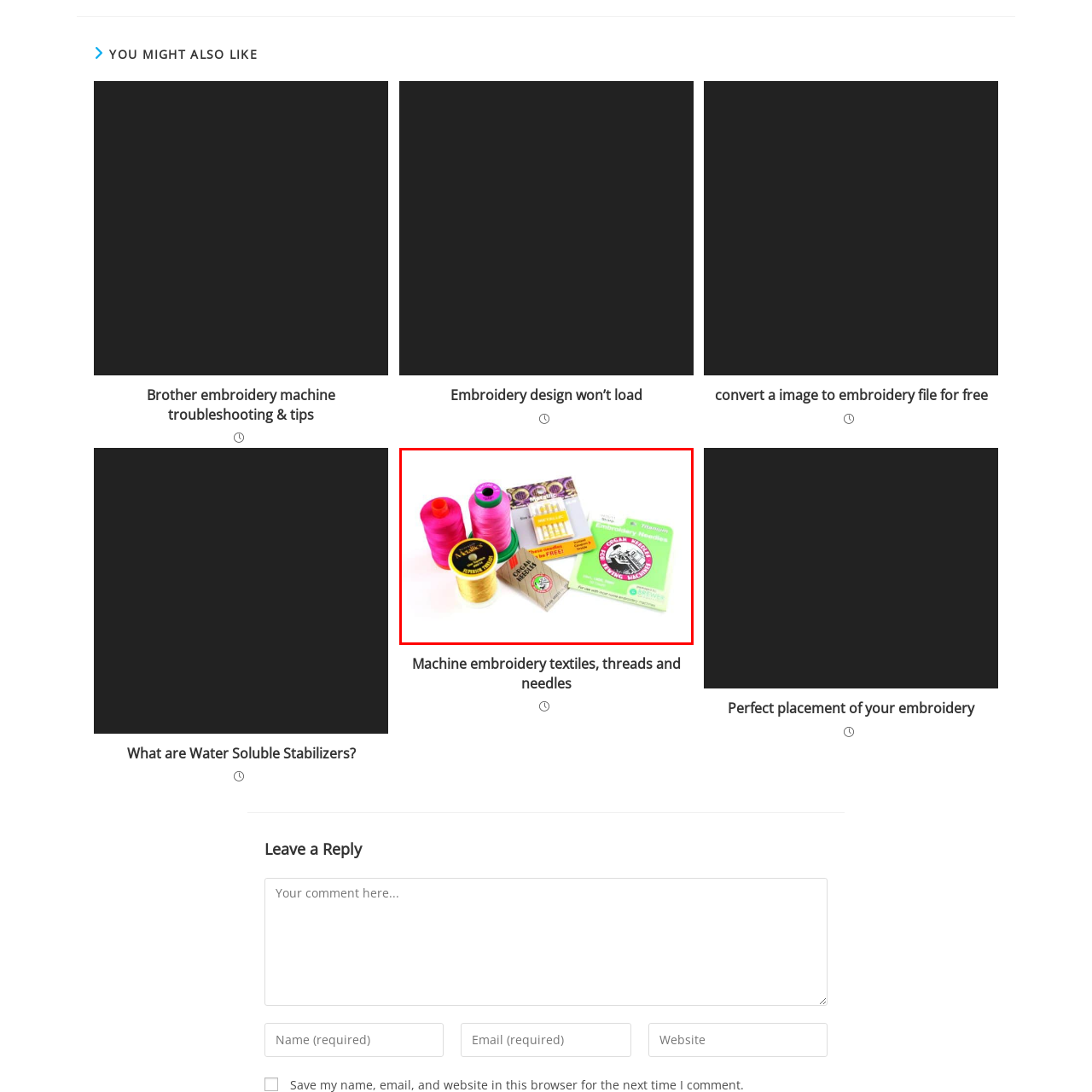Inspect the picture enclosed by the red border, What is the purpose of the showcased supplies? Provide your answer as a single word or phrase.

Machine embroidery